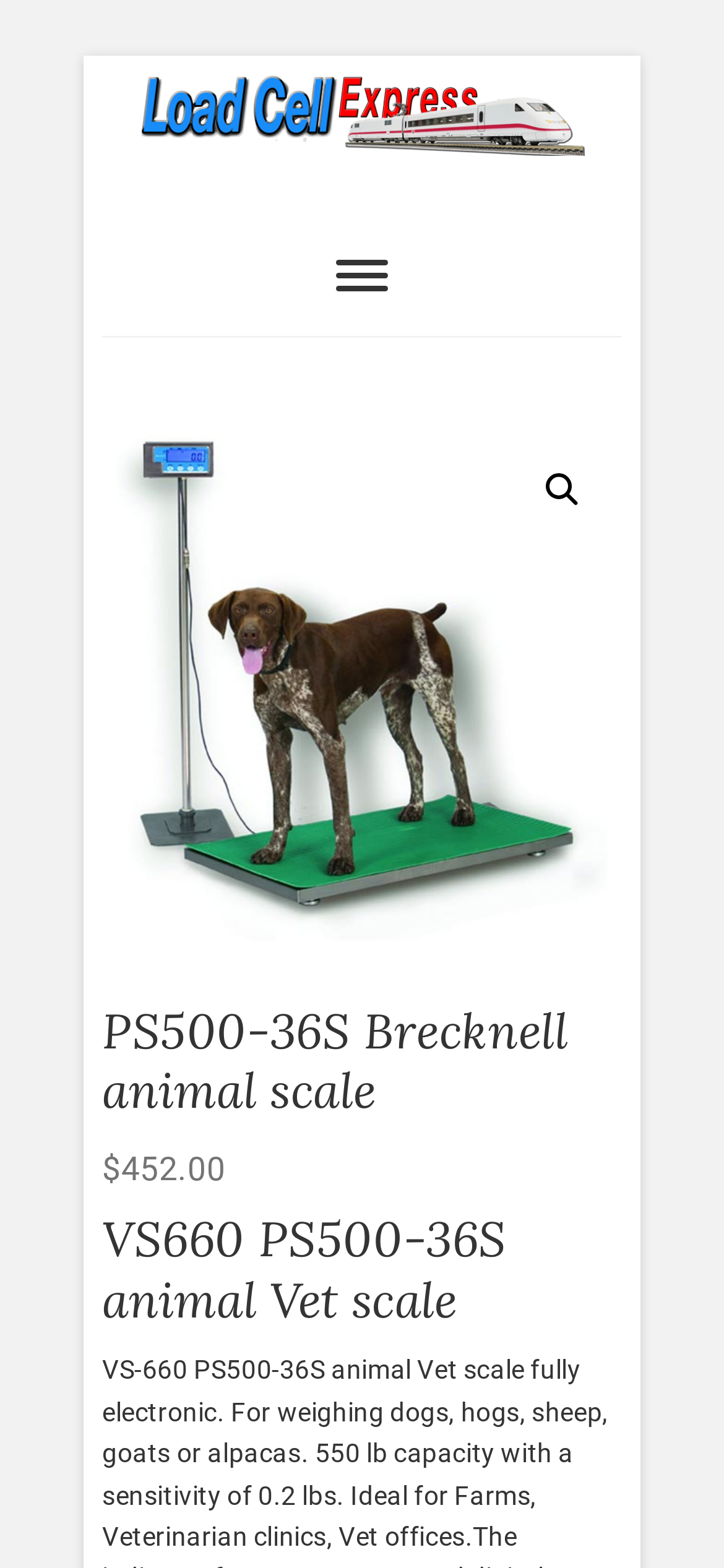Provide a one-word or brief phrase answer to the question:
What is the name of the animal scale?

PS500-36S Brecknell